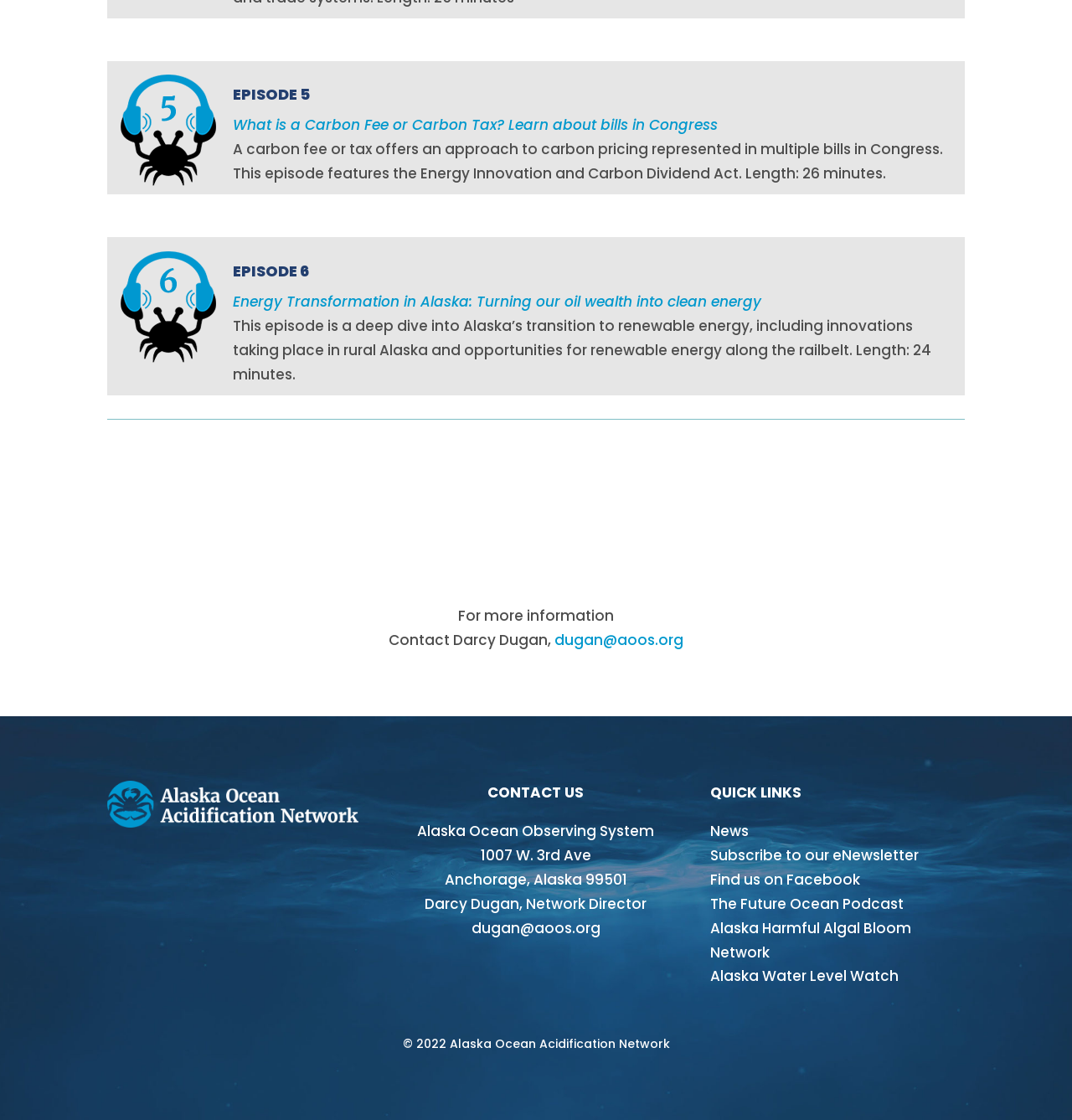Please specify the bounding box coordinates of the area that should be clicked to accomplish the following instruction: "Listen to Episode 5". The coordinates should consist of four float numbers between 0 and 1, i.e., [left, top, right, bottom].

[0.108, 0.062, 0.206, 0.171]